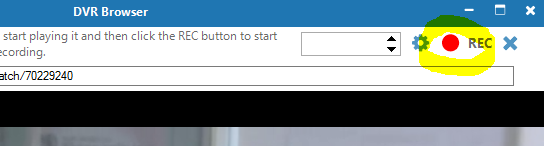Respond to the question below with a single word or phrase:
What is the purpose of the red 'REC' button?

To start recording